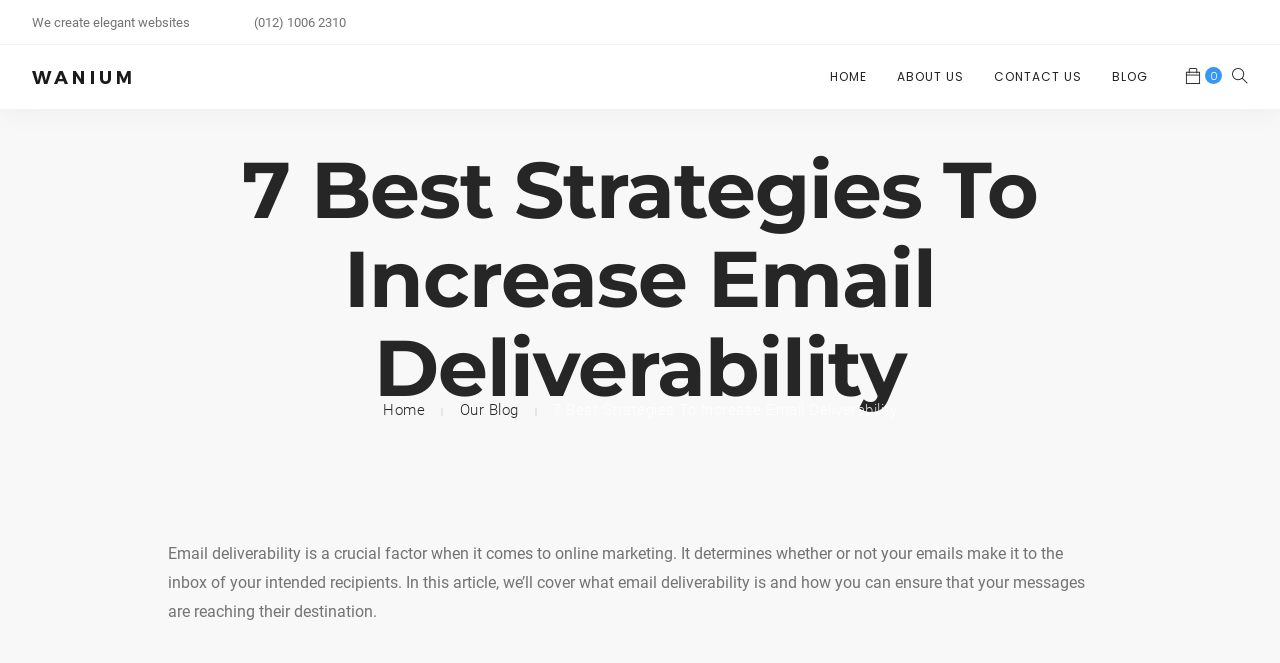Construct a comprehensive caption that outlines the webpage's structure and content.

The webpage is about email deliverability and its importance in online marketing. At the top left corner, there is a logo of "Lumlee" with a tagline "We create elegant websites" and a phone number "(012) 1006 2310" next to it. Below the logo, there is a navigation menu with links to "HOME", "ABOUT US", "CONTACT US", "BLOG", and two social media icons.

The main content of the webpage is headed by a title "7 Best Strategies To Increase Email Deliverability" which is centered at the top of the page. Below the title, there is a secondary navigation menu with links to "Home" and "Our Blog" on the left, and a repetition of the title "7 Best Strategies To Increase Email Deliverability" on the right.

The main article starts with a paragraph that explains the importance of email deliverability in online marketing, stating that it determines whether emails reach the inbox of intended recipients. The article promises to cover what email deliverability is and how to ensure messages reach their destination.